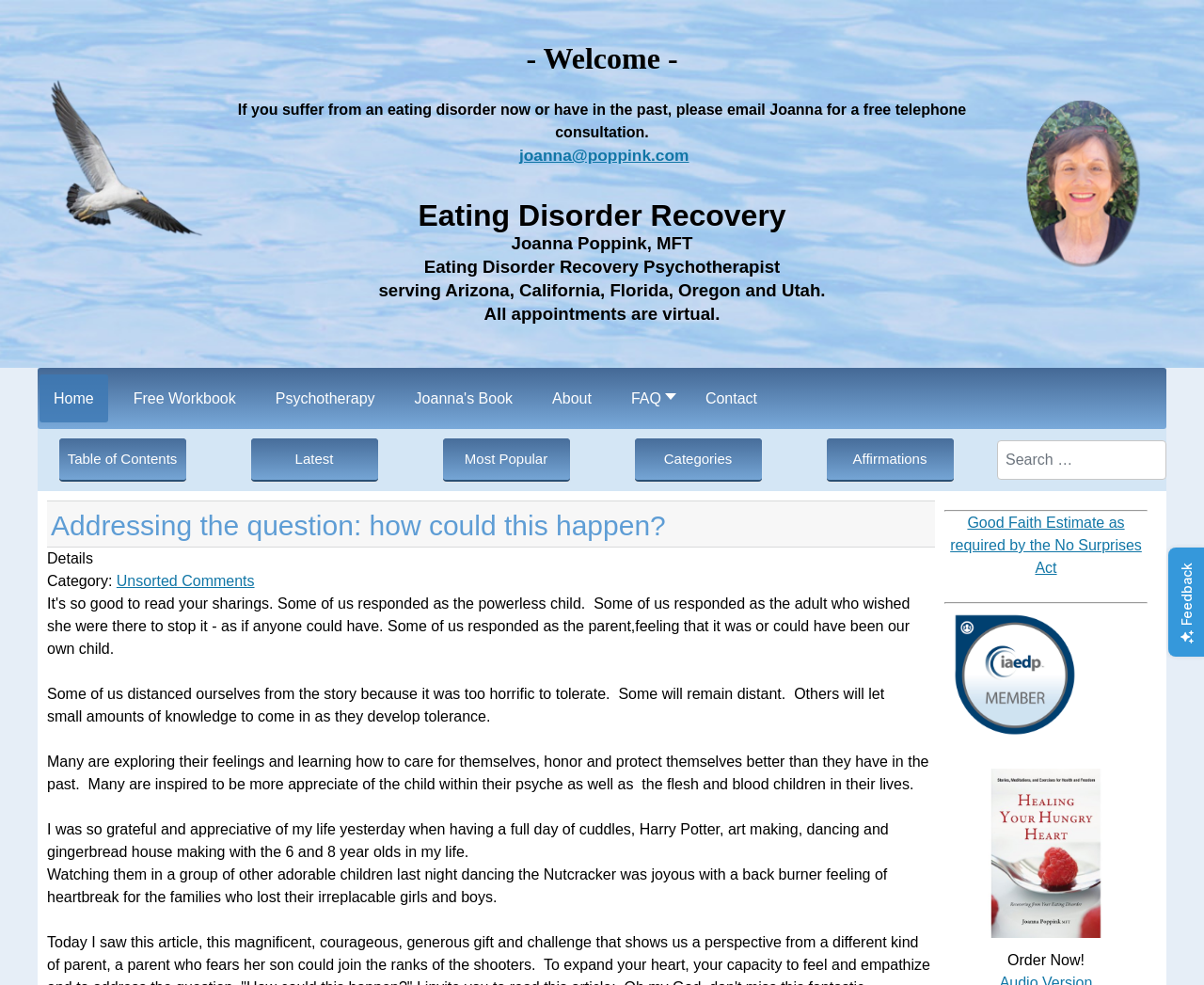Use one word or a short phrase to answer the question provided: 
What is the topic of the blog post?

Addressing the question: how could this happen?